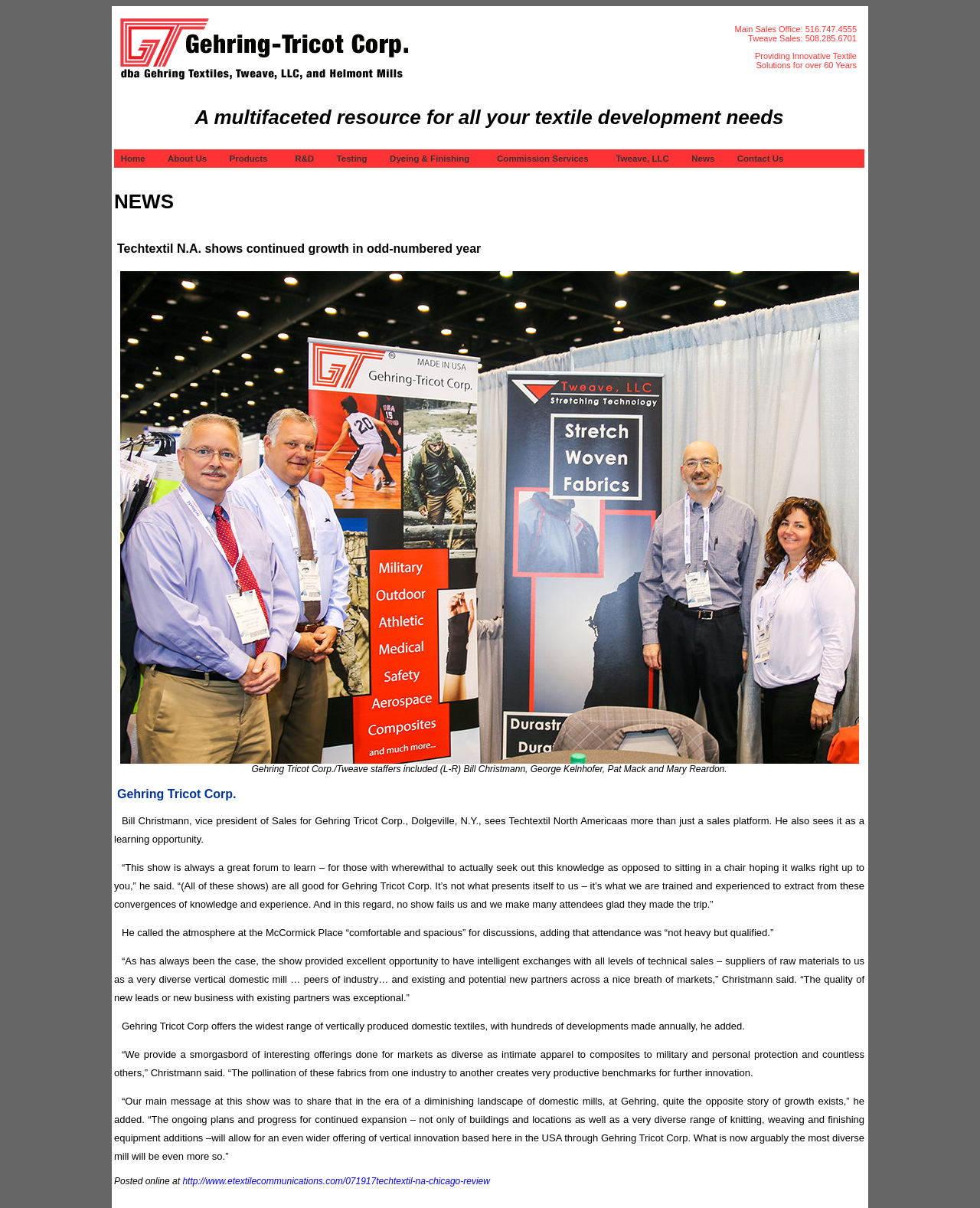What is the name of the vice president of Sales for Gehring Tricot Corp.?
Please use the image to provide a one-word or short phrase answer.

Bill Christmann